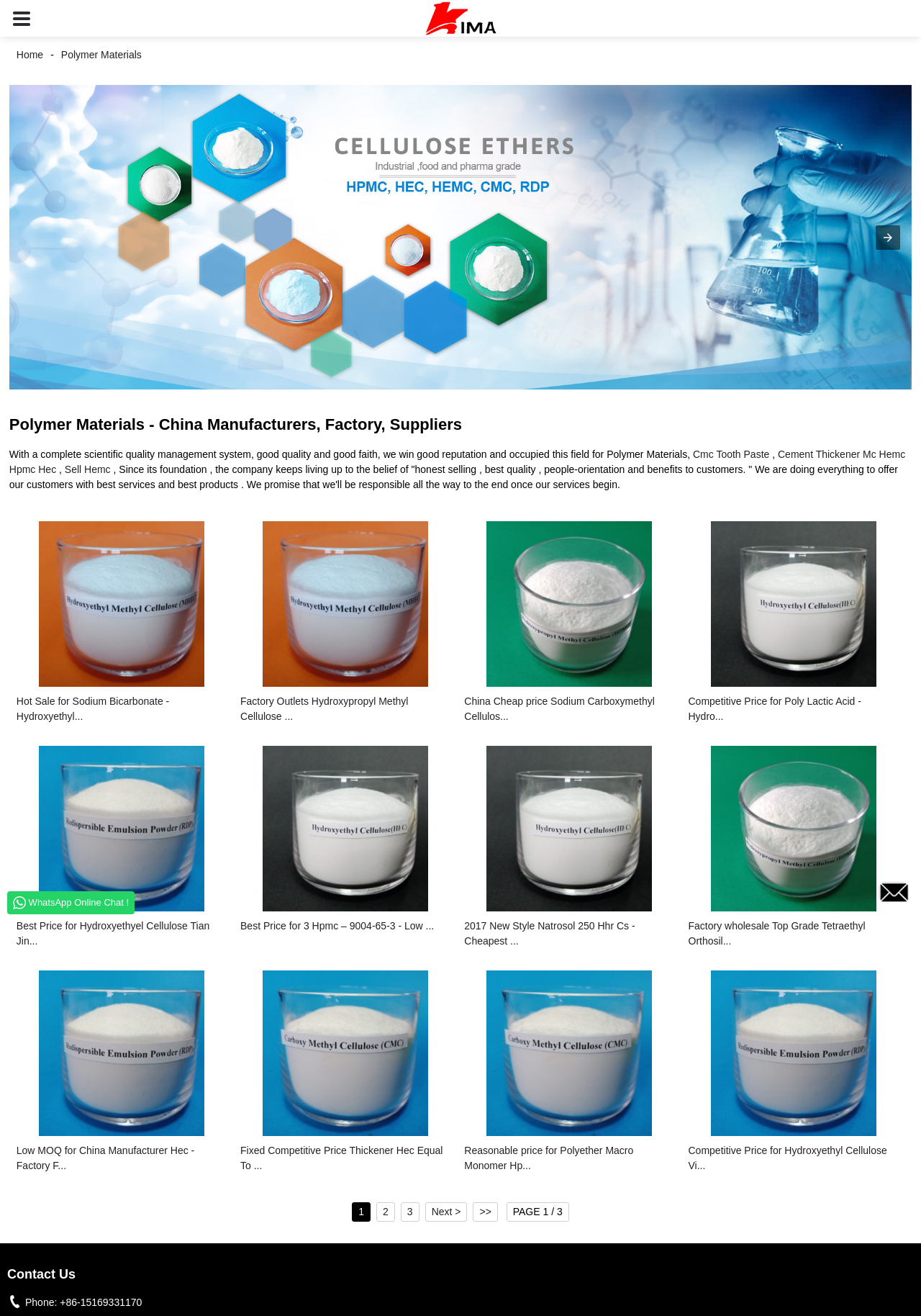Identify the bounding box coordinates of the clickable region to carry out the given instruction: "Click the logo".

None